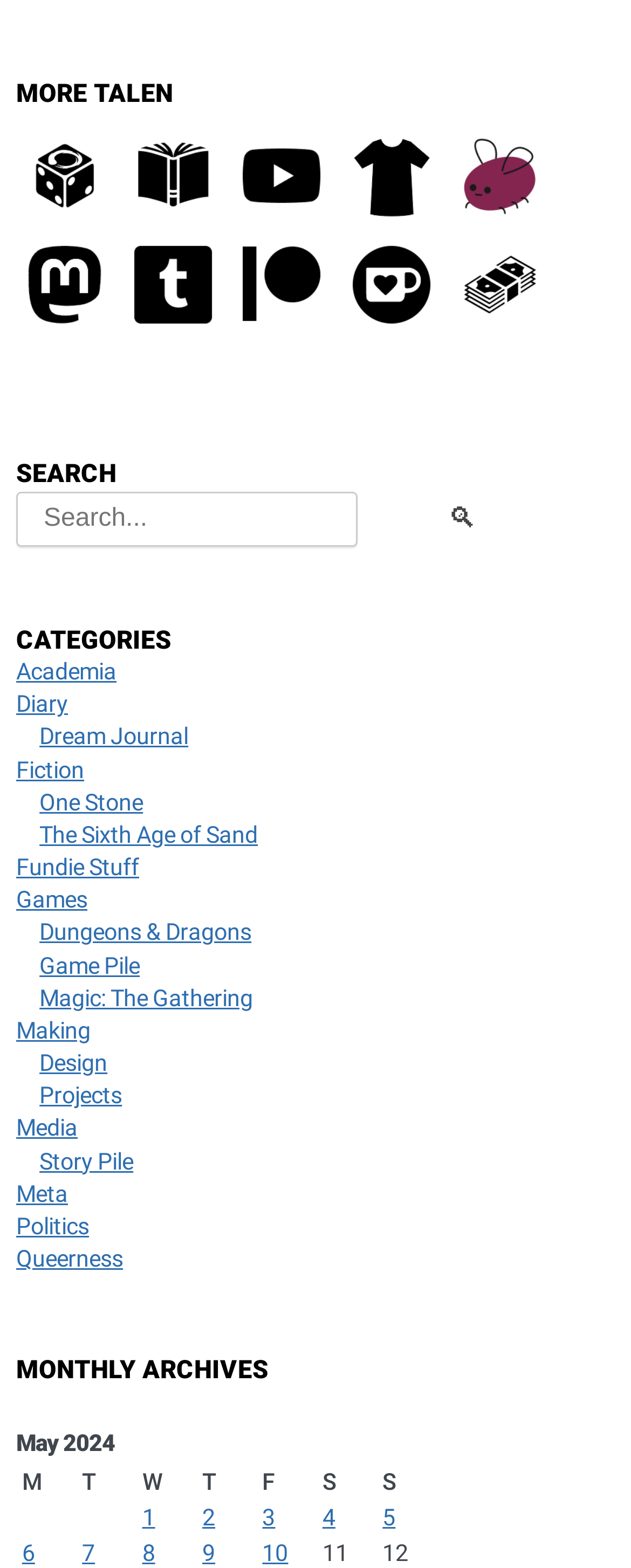Locate the bounding box of the UI element with the following description: "Politics".

[0.026, 0.774, 0.141, 0.791]